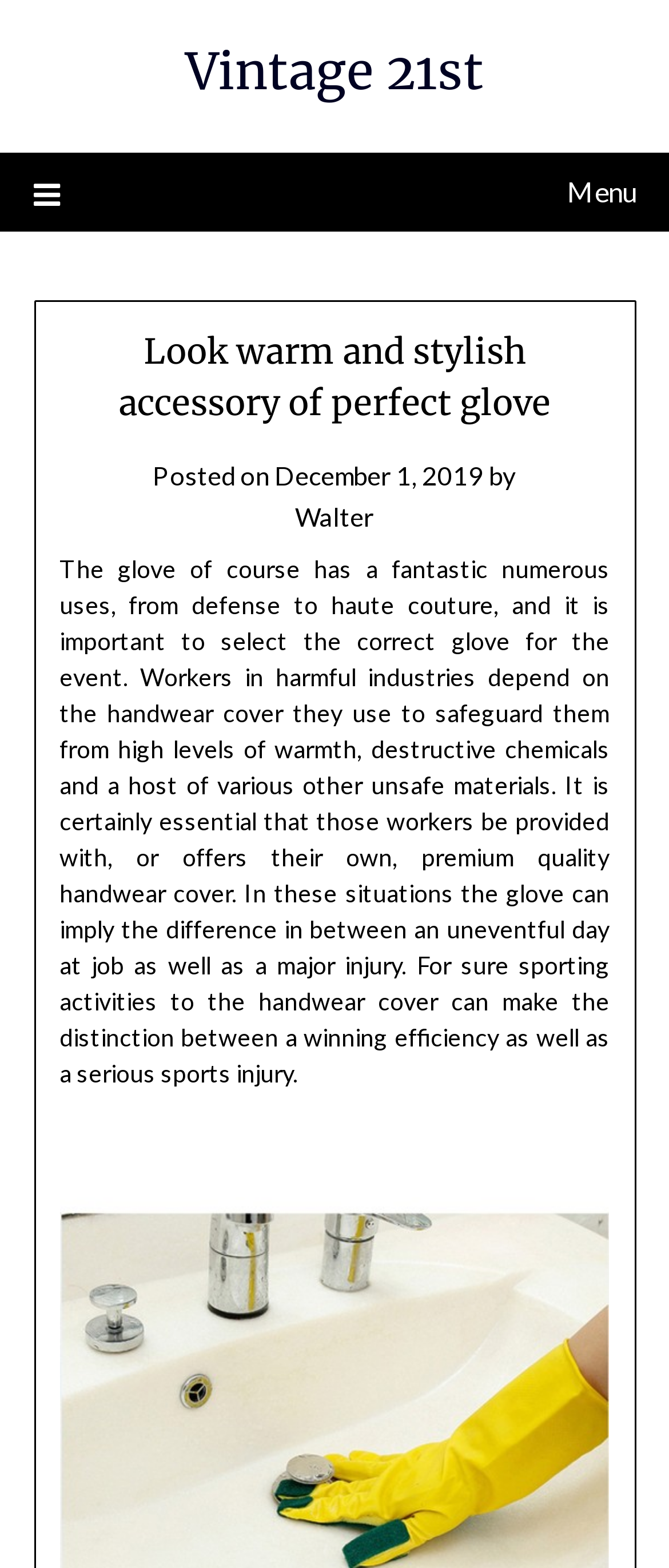What is one of the uses of gloves mentioned in the article?
Please interpret the details in the image and answer the question thoroughly.

I found one of the uses of gloves mentioned in the article by reading the text 'The glove of course has a fantastic numerous uses, from defense to haute couture...'.